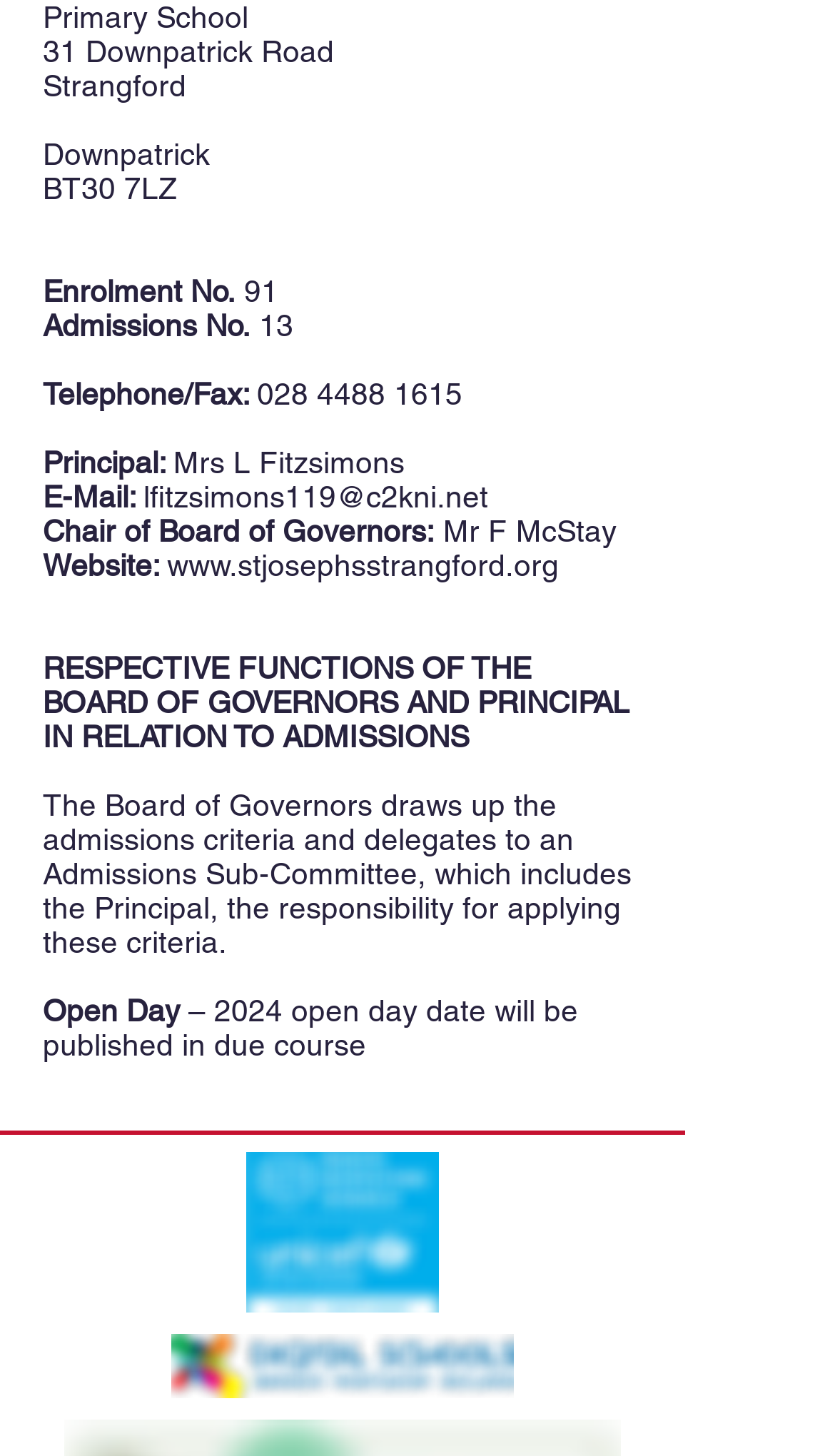Please provide the bounding box coordinates for the UI element as described: "Terms & Conditions". The coordinates must be four floats between 0 and 1, represented as [left, top, right, bottom].

None